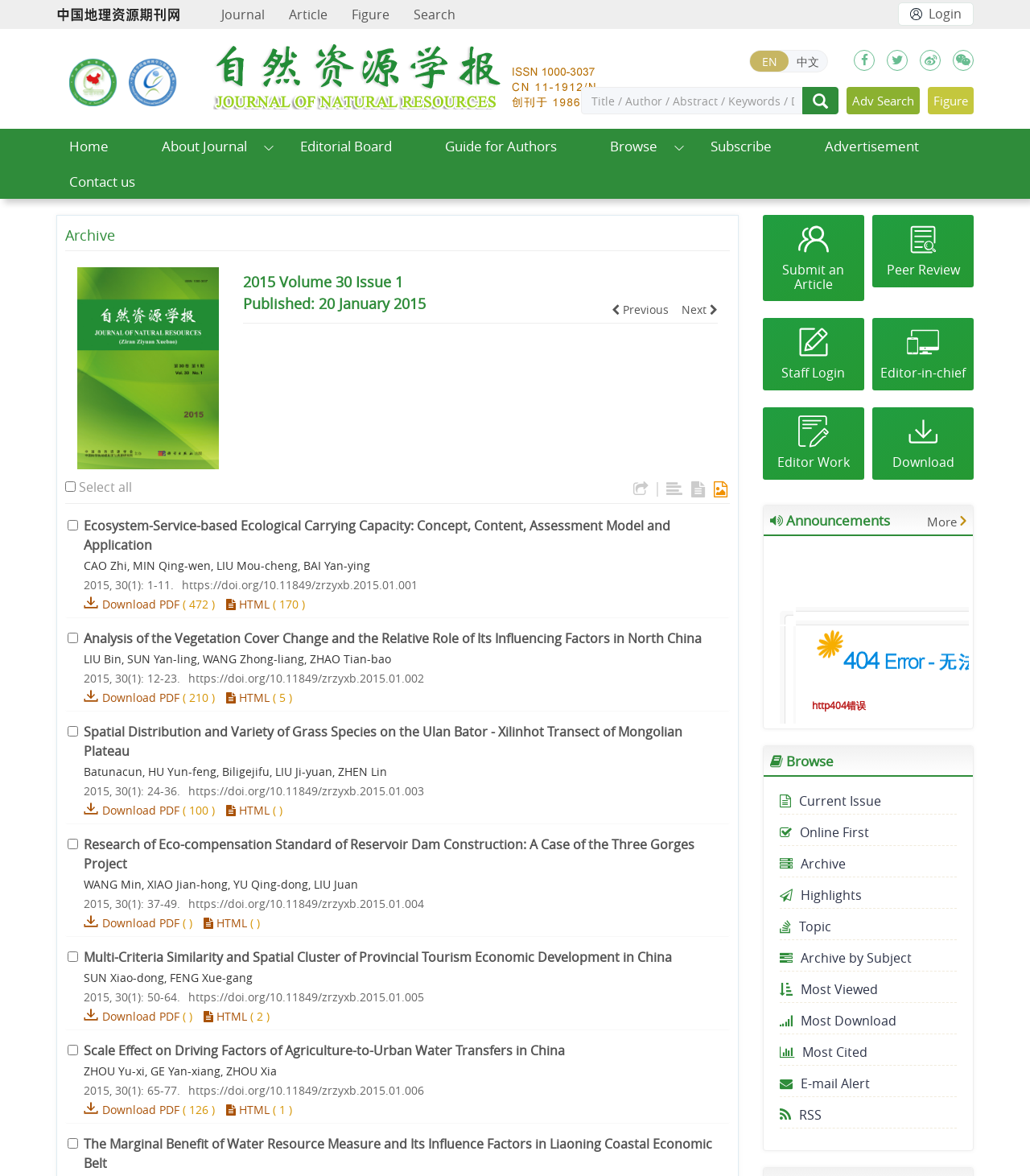Offer a meticulous caption that includes all visible features of the webpage.

The webpage is the Journal of Natural Resources, a scientific journal that publishes research articles. At the top of the page, there are several links to navigate to different sections of the journal, including "Journal", "Article", "Figure", and "Search". On the top right corner, there is a "Login" link accompanied by a small image. Below the navigation links, there are three links to affiliated organizations: "China Society of Natural Resources", "Geographic Sciences and Natural Resources Research, CAS", and an unnamed link with an image.

On the left side of the page, there is a menu with links to various sections of the journal, including "Home", "About Journal", "Editorial Board", "Guide for Authors", "Browse", "Subscribe", "Advertisement", and "Contact us". Below the menu, there is a heading "Archive" with an image next to it.

The main content of the page is a list of research articles, each with a title, author names, abstract, and links to download the article in PDF or HTML format. The articles are listed in a table with checkboxes on the left side, allowing users to select multiple articles. Each article also has a DOI (Digital Object Identifier) link and a citation count.

At the bottom of the page, there are links to navigate to previous and next pages of articles, as well as a separator line.